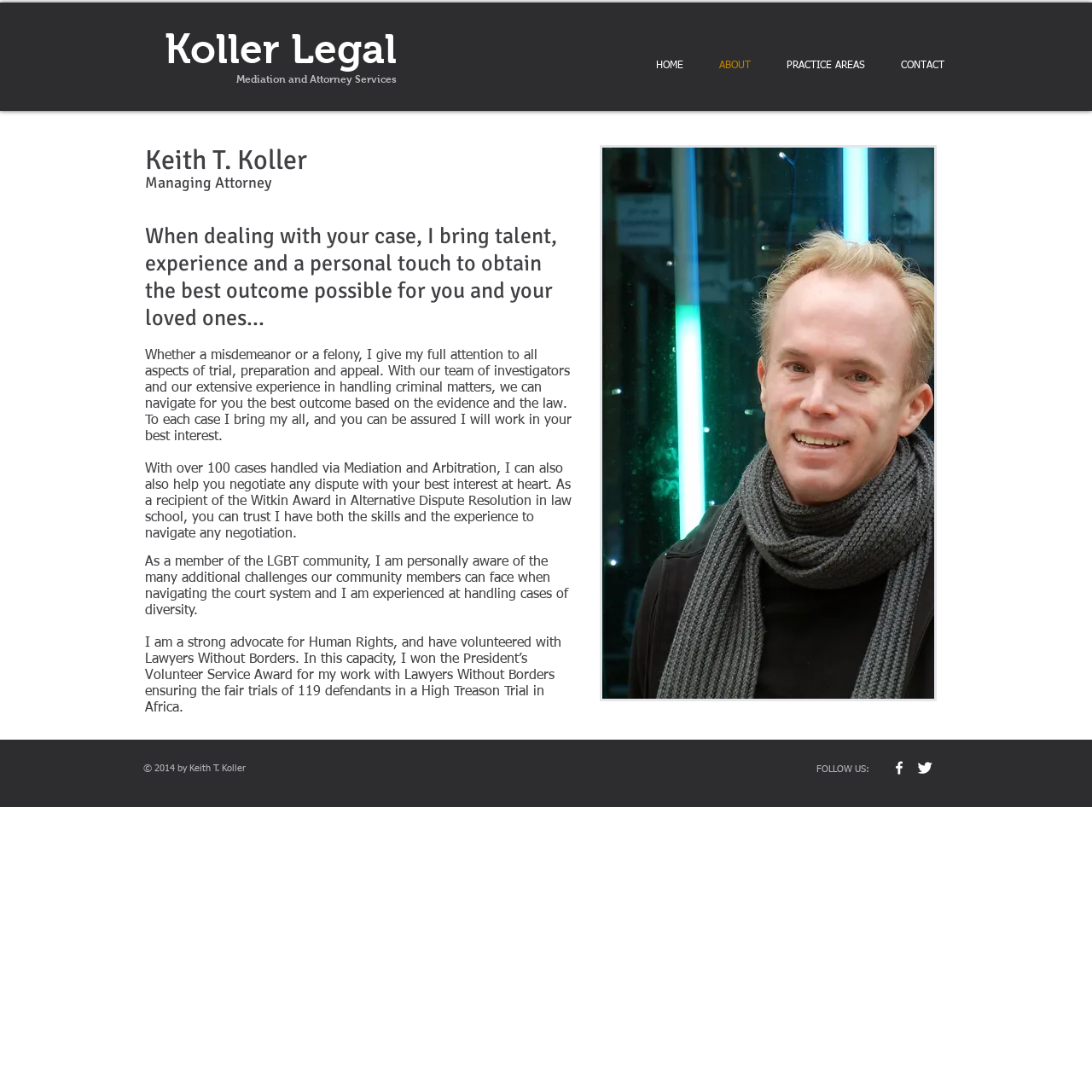Provide the bounding box coordinates of the HTML element described as: "Terms and Conditions". The bounding box coordinates should be four float numbers between 0 and 1, i.e., [left, top, right, bottom].

None